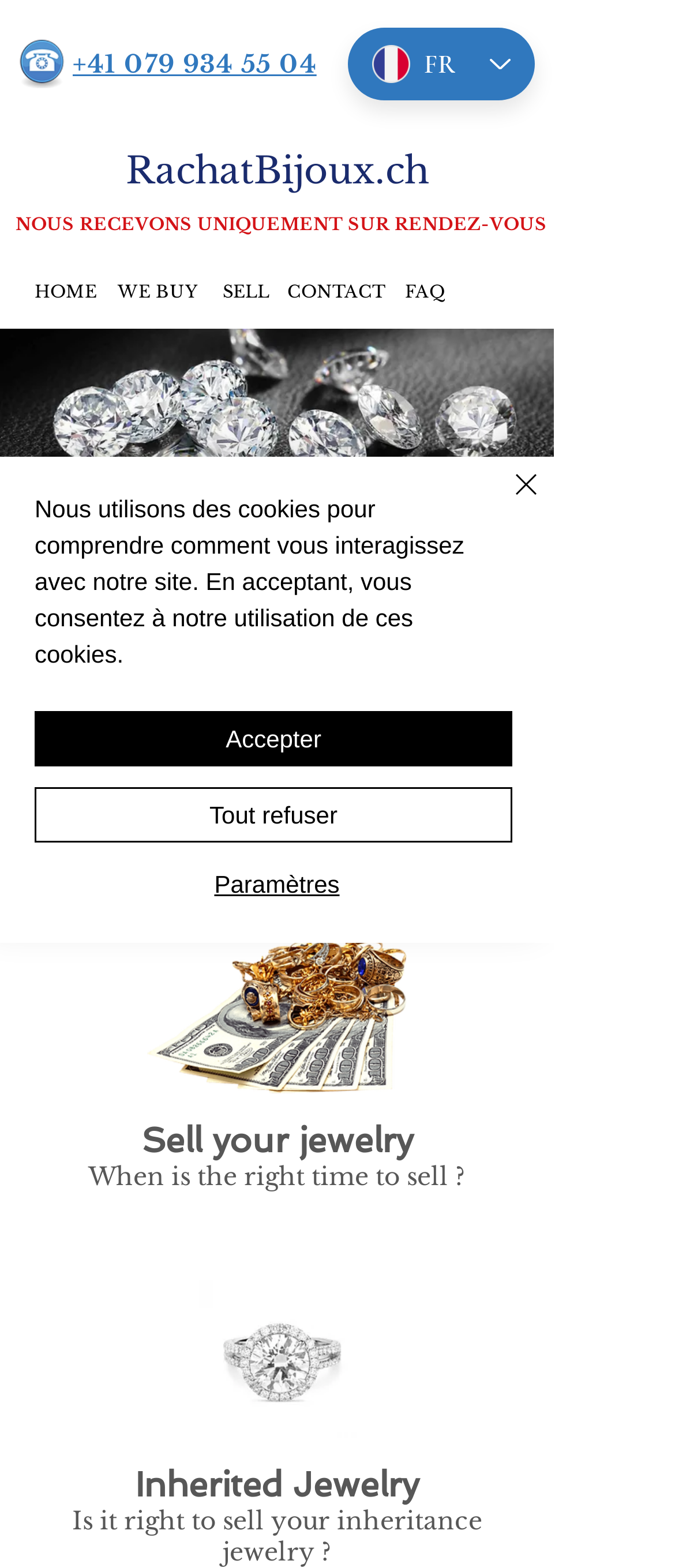Could you find the bounding box coordinates of the clickable area to complete this instruction: "Call the phone number"?

[0.108, 0.031, 0.485, 0.051]